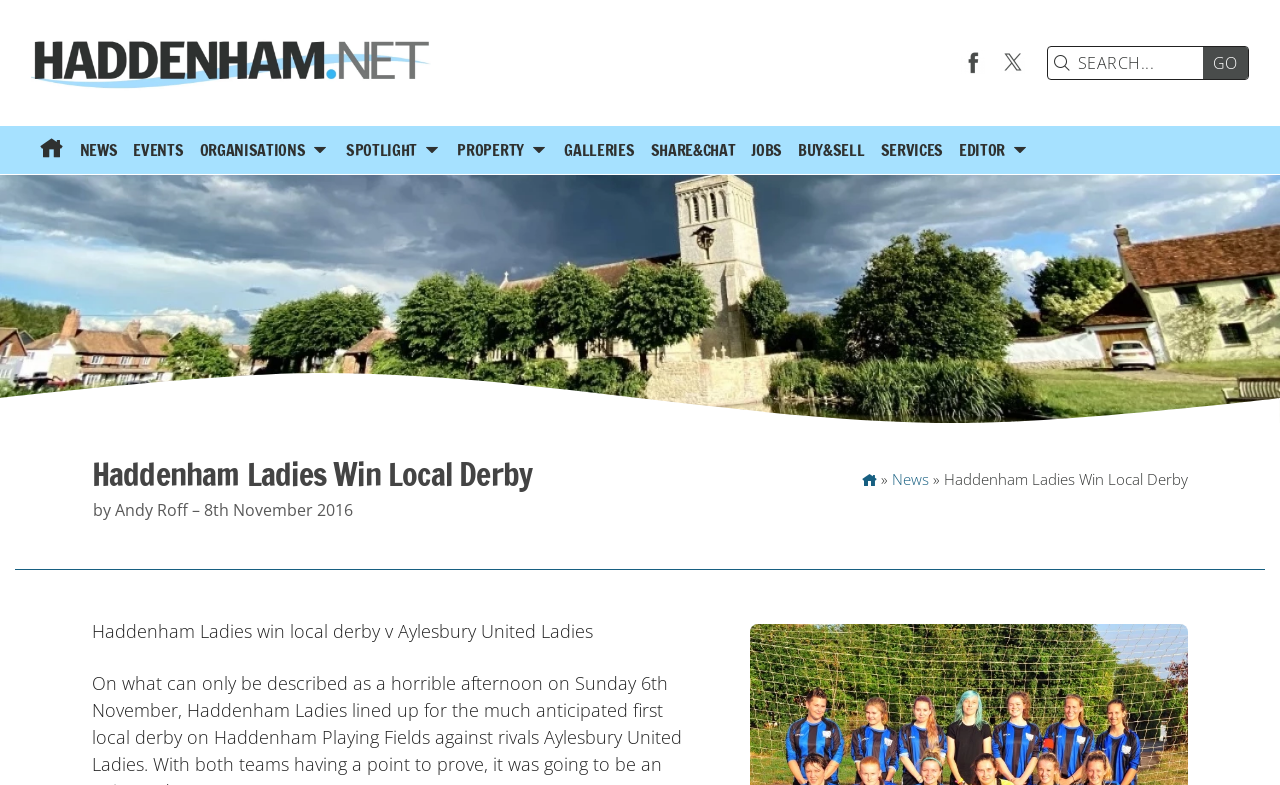Offer a meticulous description of the webpage's structure and content.

The webpage is about Haddenham Ladies winning a local derby against Aylesbury United Ladies. At the top right corner, there is a search bar with a "SEARCH" label and a "GO" button next to it. Below the search bar, there are links to visit the website's Facebook page and X Feed.

On the top left corner, there is a logo link to Haddenham.net, and below it, a main navigation menu with 10 links: Home, NEWS, EVENTS, ORGANISATIONS, SPOTLIGHT, PROPERTY, GALLERIES, SHARE&CHAT, JOBS, BUY&SELL, and SERVICES.

The main content of the webpage is an article with a heading "Haddenham Ladies Win Local Derby" and a subheading "by Andy Roff – 8th November 2016". The article is divided into sections, with a breadcrumb navigation above it, showing the path "Home » News » Haddenham Ladies Win Local Derby". The article itself is a short summary of the match, with the main content being "Haddenham Ladies win local derby v Aylesbury United Ladies".